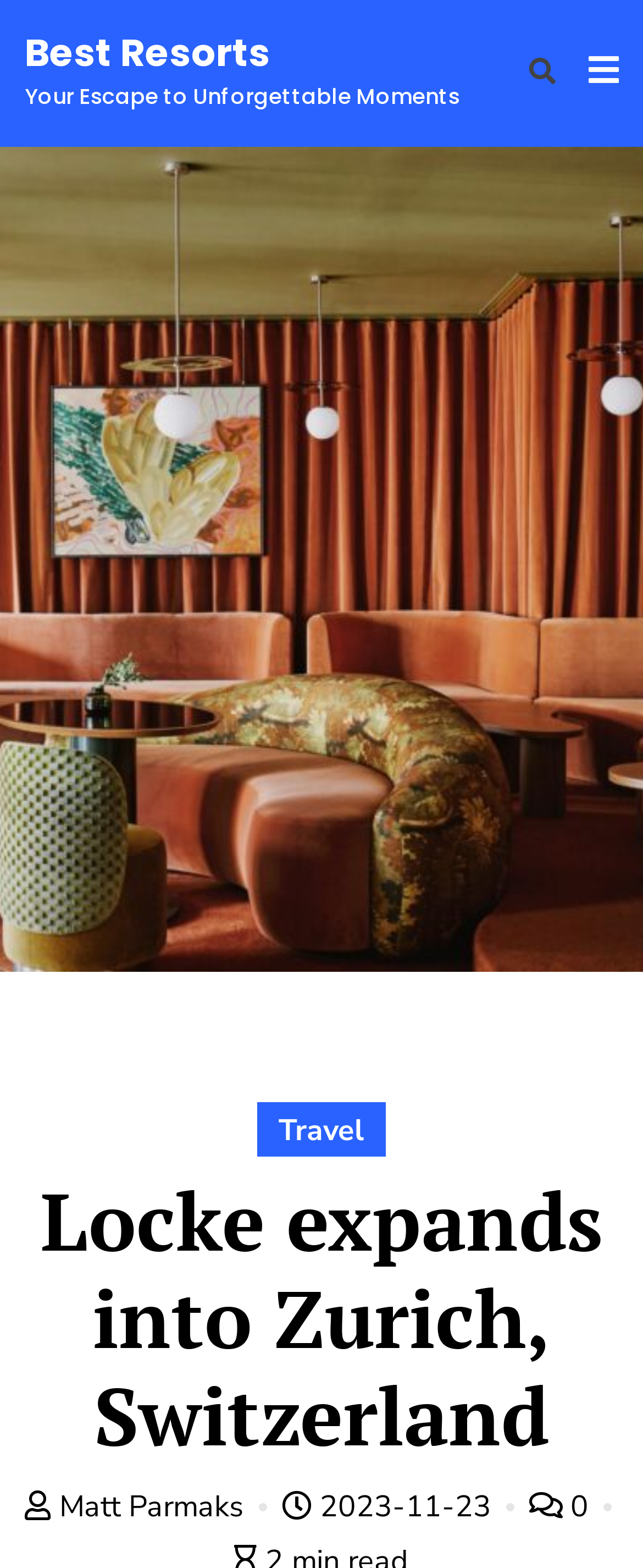Calculate the bounding box coordinates for the UI element based on the following description: "2023-11-23". Ensure the coordinates are four float numbers between 0 and 1, i.e., [left, top, right, bottom].

[0.438, 0.948, 0.81, 0.974]